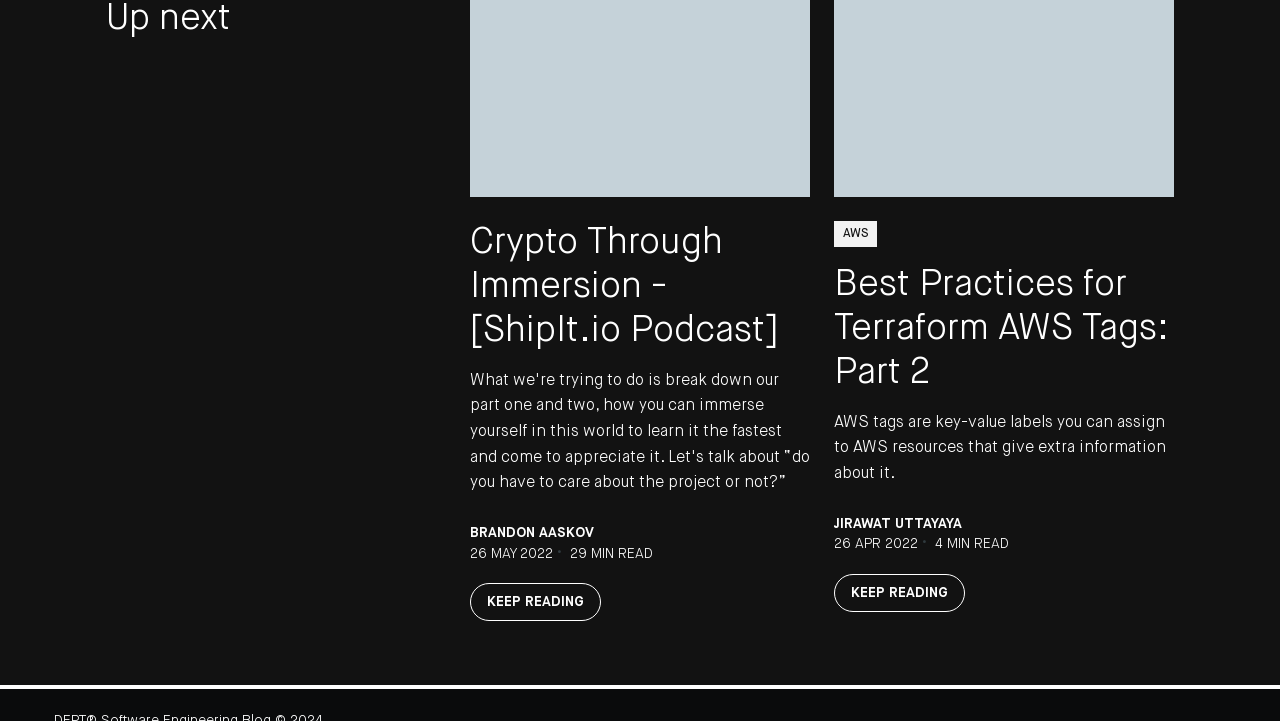What is the topic of the second article?
Provide a short answer using one word or a brief phrase based on the image.

Terraform AWS Tags